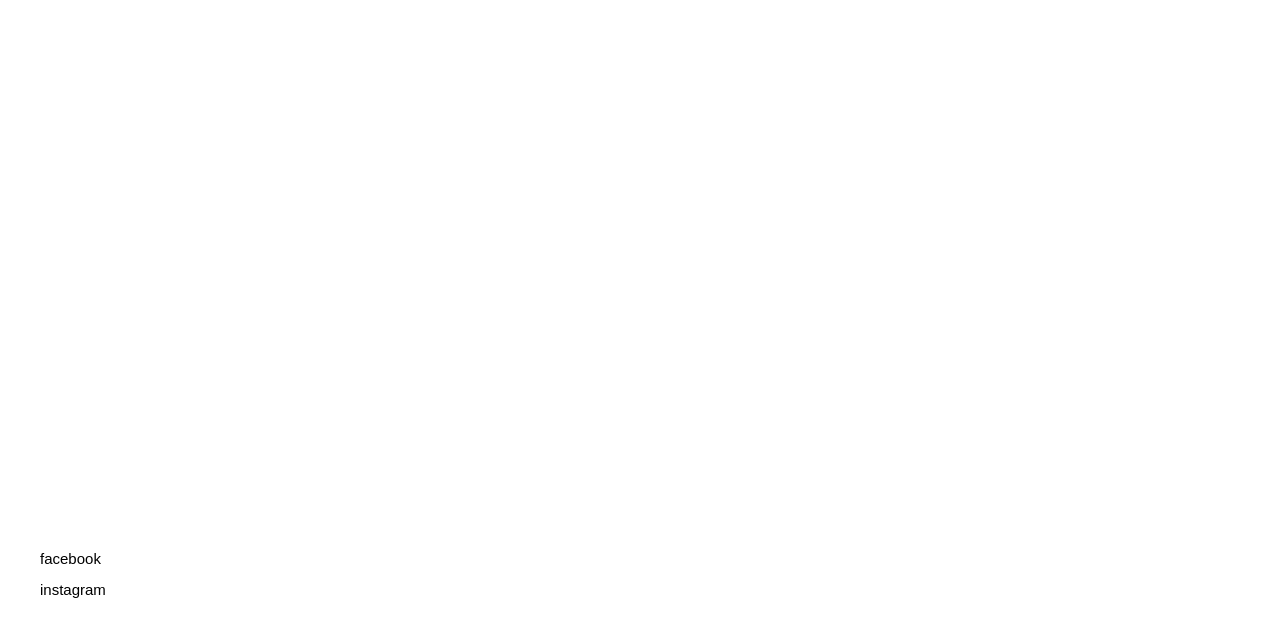Determine the bounding box coordinates for the UI element matching this description: "instagram".

[0.031, 0.905, 0.083, 0.938]